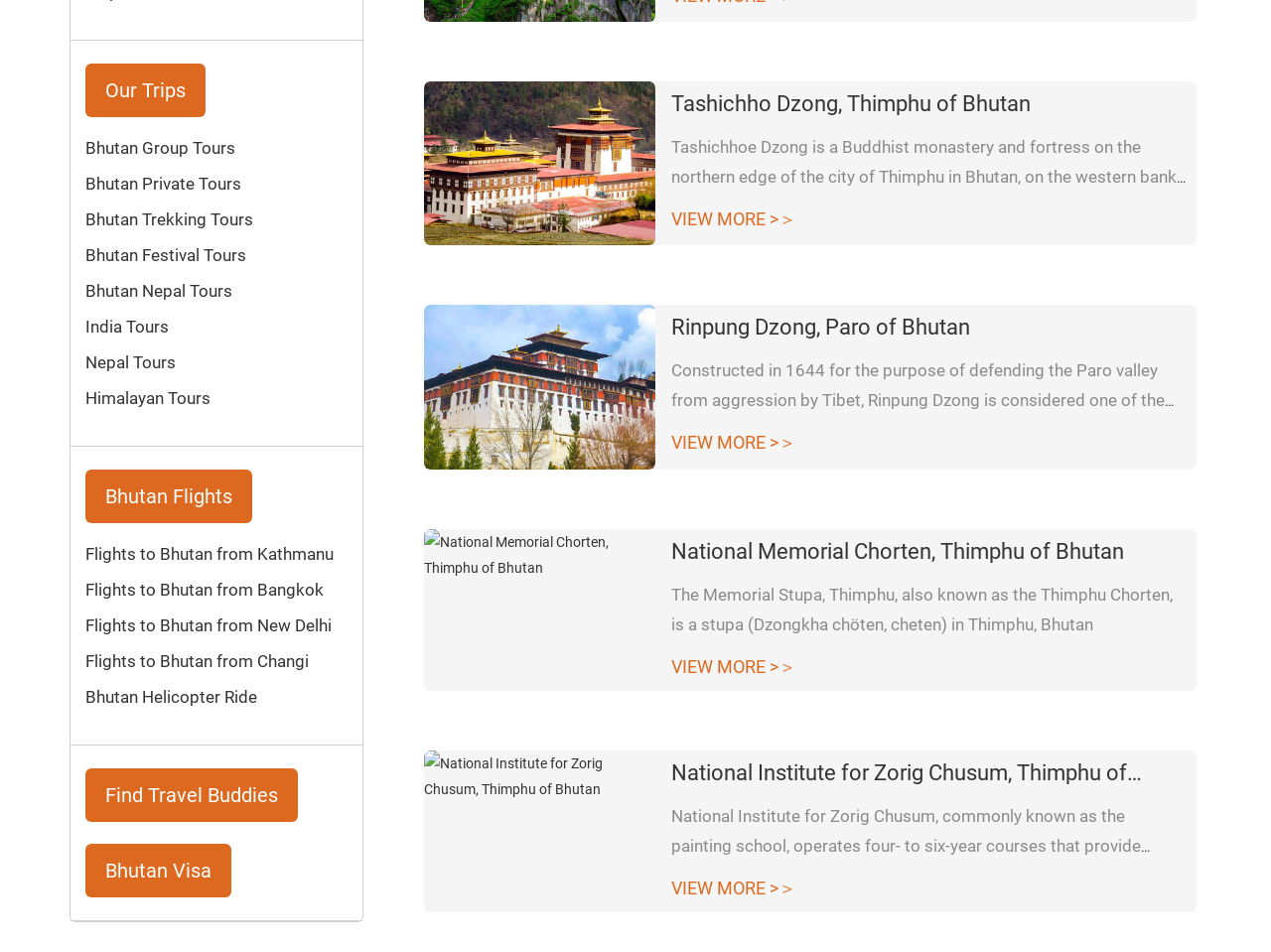Predict the bounding box coordinates of the area that should be clicked to accomplish the following instruction: "Click on Bhutan Group Tours". The bounding box coordinates should consist of four float numbers between 0 and 1, i.e., [left, top, right, bottom].

[0.067, 0.145, 0.185, 0.166]